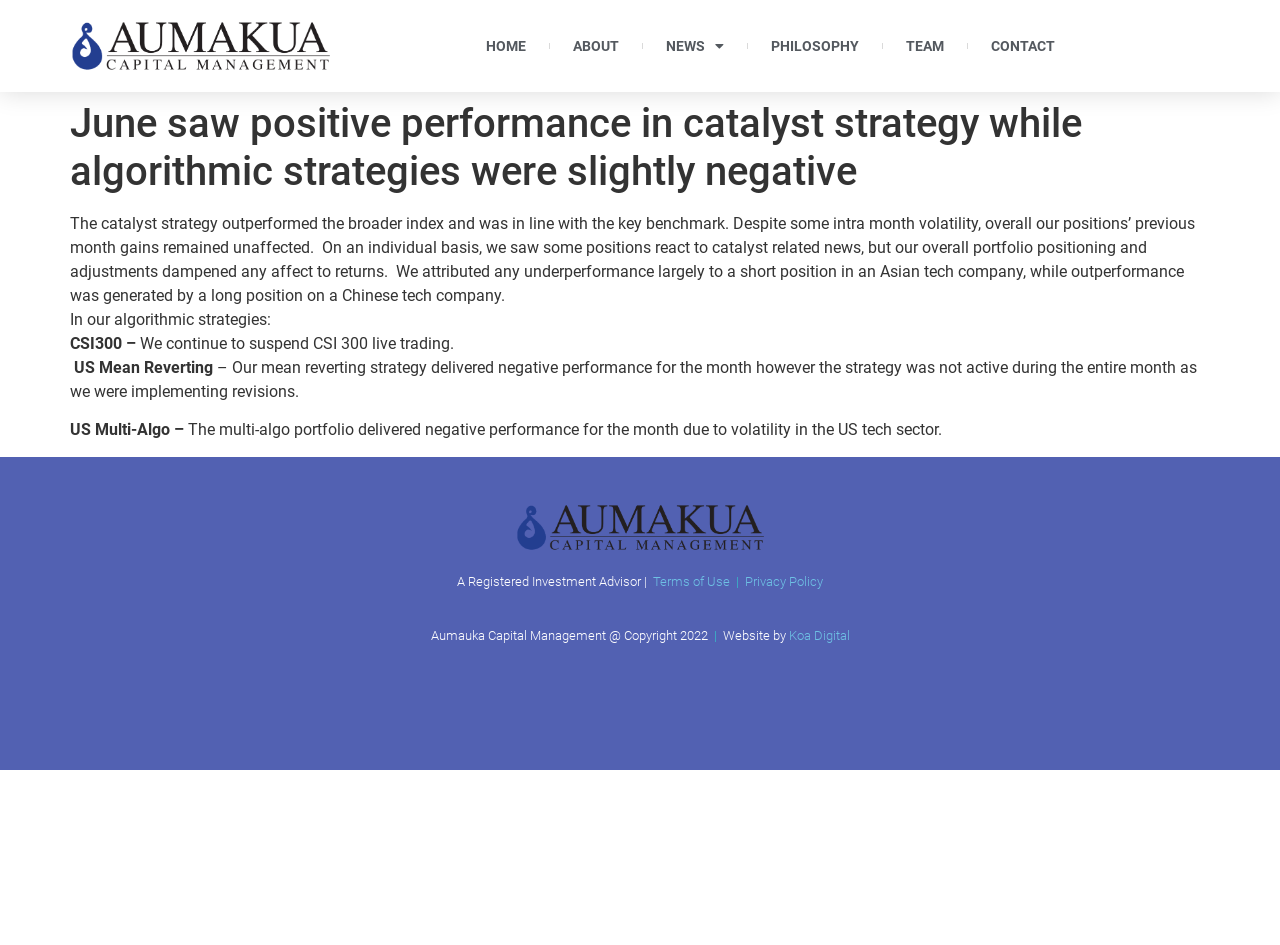Elaborate on the different components and information displayed on the webpage.

The webpage is about Aumakua Fund, a registered investment advisor, and it appears to be a monthly performance report for June. At the top, there is a navigation menu with links to "HOME", "ABOUT", "NEWS", "PHILOSOPHY", "TEAM", and "CONTACT". 

Below the navigation menu, there is a main section that takes up most of the page. It starts with a header that repeats the title "June saw positive performance in catalyst strategy while algorithmic strategies were slightly negative". 

Following the header, there is a block of text that discusses the performance of the catalyst strategy, mentioning that it outperformed the broader index and was in line with the key benchmark. The text also explains that some positions reacted to catalyst-related news, but overall portfolio positioning and adjustments dampened any affect to returns.

Next, there is a section that discusses the algorithmic strategies, including CSI300, US Mean Reverting, and US Multi-Algo. Each of these sections provides a brief update on the performance of the respective strategy.

At the bottom of the page, there is a footer section that contains some legal information, including a link to "Terms of Use" and "Privacy Policy", as well as a copyright notice and a mention of the website being designed by Koa Digital.